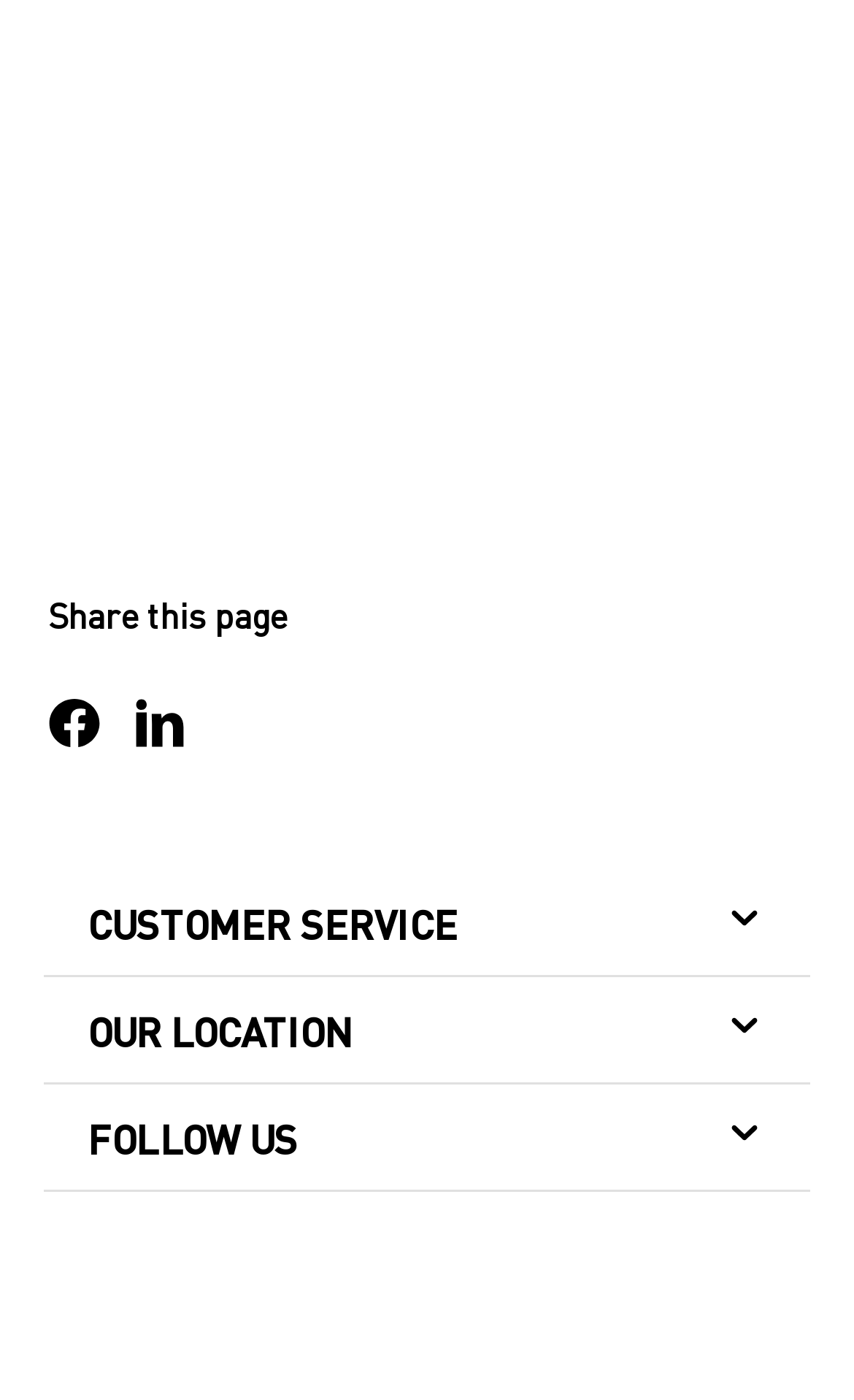Given the element description: "USNetAds.com", predict the bounding box coordinates of this UI element. The coordinates must be four float numbers between 0 and 1, given as [left, top, right, bottom].

None